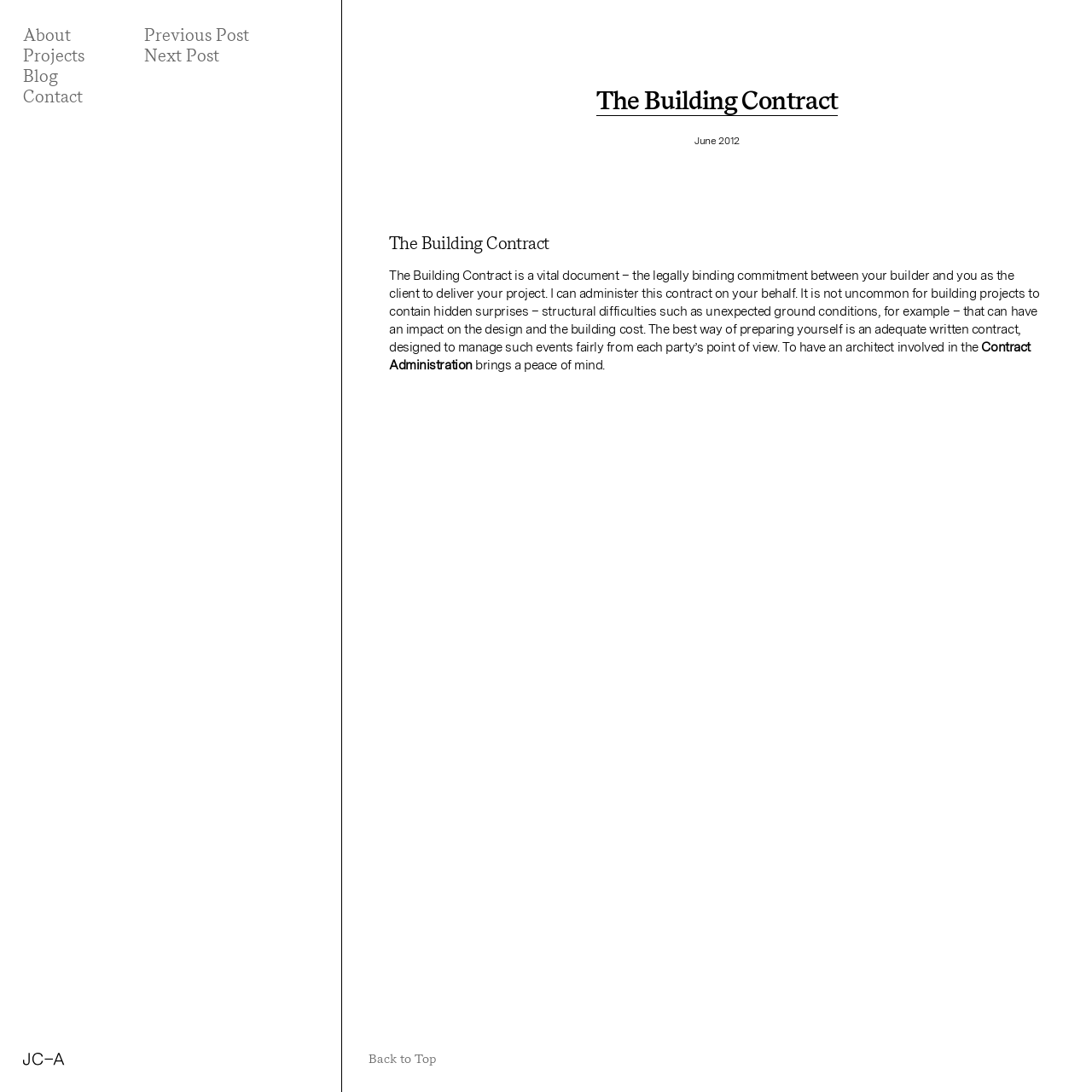Offer a comprehensive description of the webpage’s content and structure.

The webpage is about "The Building Contract" and its importance in building projects. At the top, there are four navigation links: "About", "Projects", "Blog", and "Contact", aligned horizontally and equally spaced. Below these links, there are two more navigation links, "Previous Post" and "Next Post", positioned side by side.

In the top-left corner, there is a logo of "Jane Cameron Architects" with a link to the website. Below the logo, there is a small image, likely a social media icon or a favicon.

The main content of the webpage is an article about "The Building Contract". It starts with a header "The Building Contract" followed by a date "June 2012". Below the date, there is a figure, possibly an image related to the building contract.

The main text of the article explains the importance of a building contract, describing it as a vital document that outlines the legally binding commitment between the builder and the client. The text also mentions the potential risks and surprises that can occur during building projects and how a written contract can help manage these events fairly.

At the bottom of the webpage, there is a "Back to Top" link, allowing users to quickly navigate back to the top of the page.